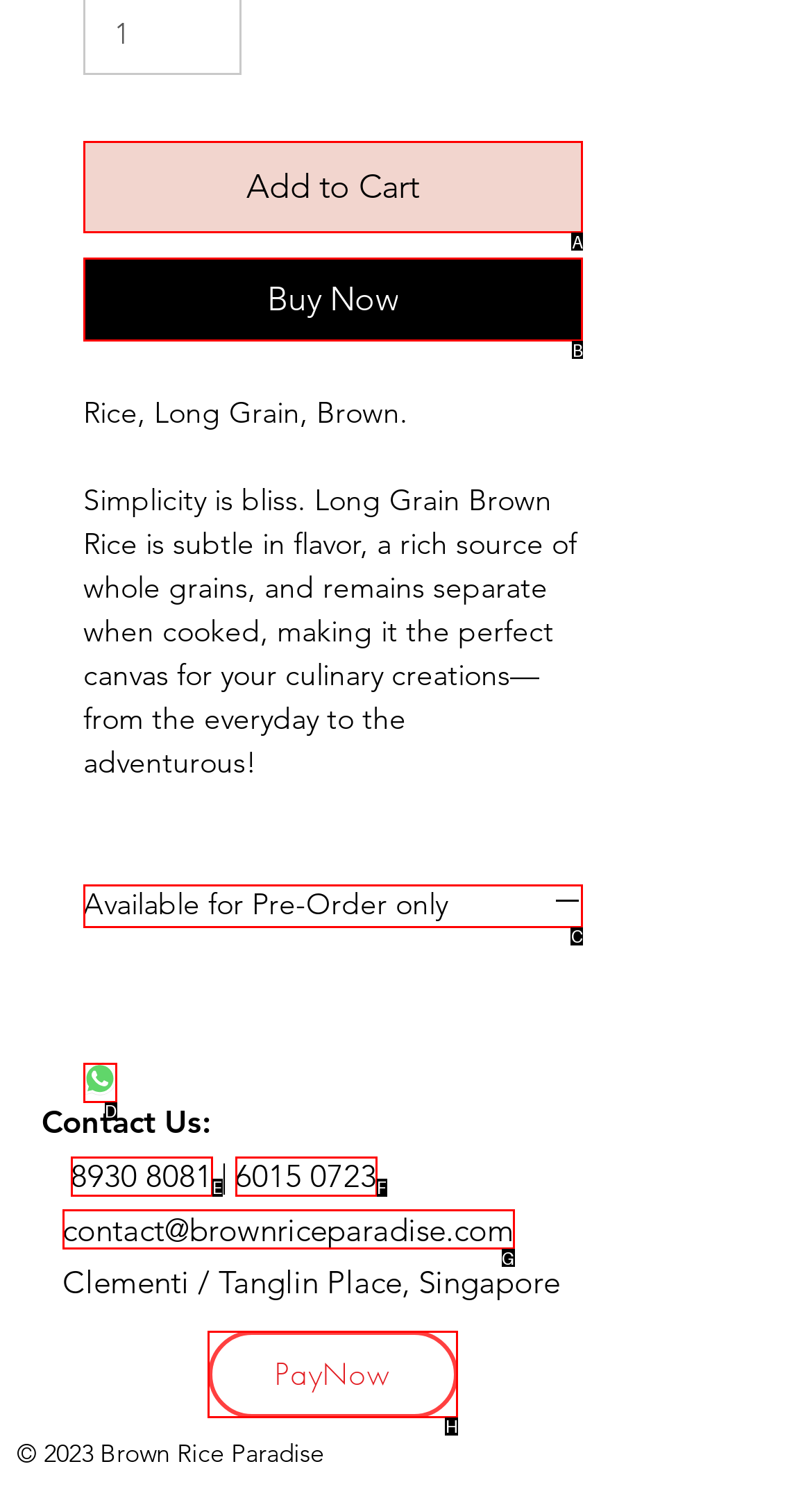For the task: Make payment through PayNow, identify the HTML element to click.
Provide the letter corresponding to the right choice from the given options.

H